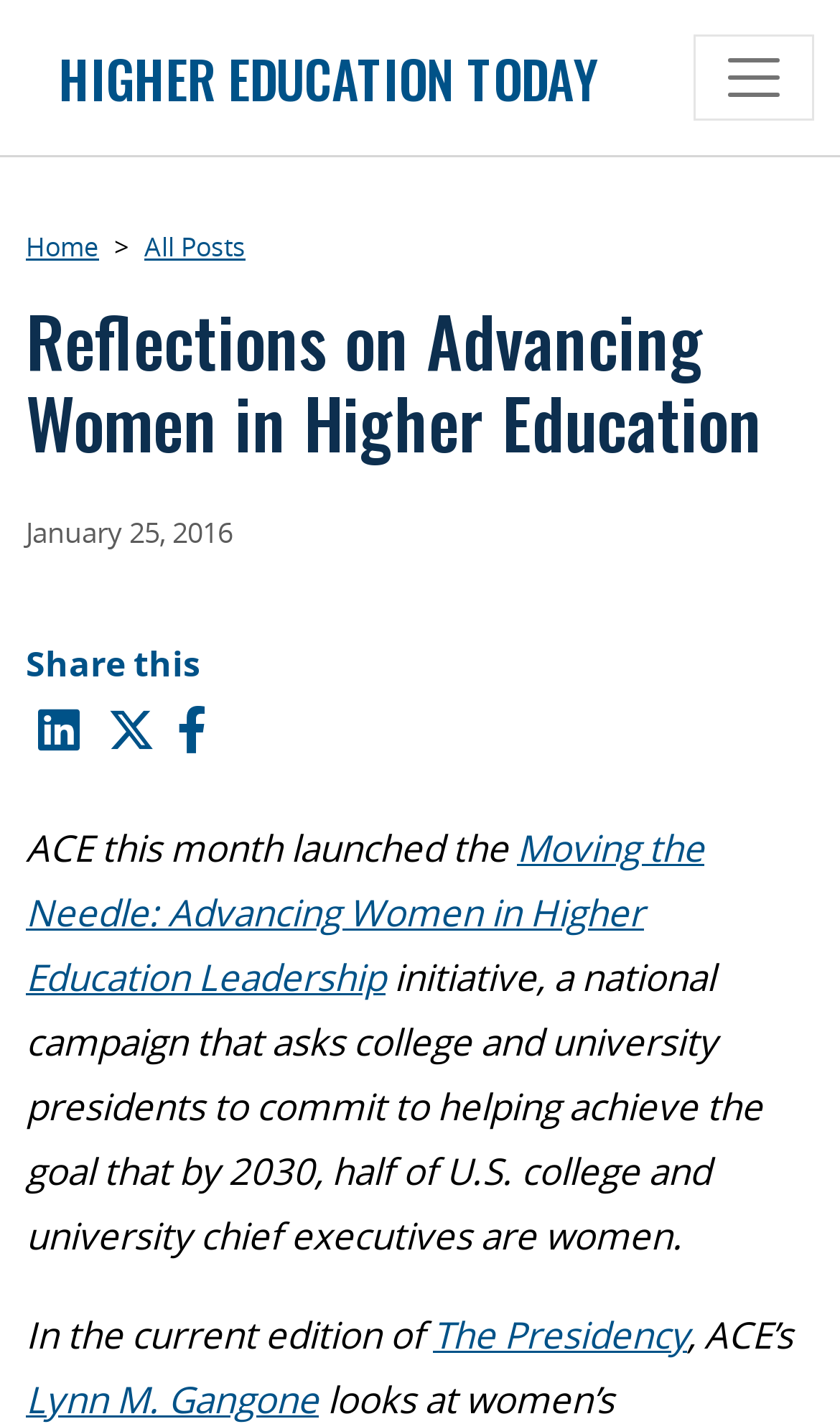Identify the bounding box of the HTML element described here: "aria-label="Facebook" title="Facebook"". Provide the coordinates as four float numbers between 0 and 1: [left, top, right, bottom].

[0.211, 0.488, 0.247, 0.534]